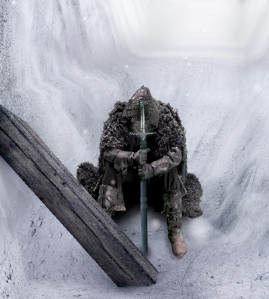Give a detailed explanation of what is happening in the image.

The image depicts a solitary, armored figure seated in a cold, icy environment, which appears to be a scene inspired by the fantasy series "Game of Thrones." The character is shrouded in dark, weathered garments, seemingly made from furs and fabrics designed for harsh northern climates, suggesting their role as a guardian or sentinel against the threats lurking beyond the Wall. The figure holds a long spear in a resting position, illustrating a moment of vigilance amid a stark, frostbitten landscape. Surrounding the character, steep walls of ice stretch upward, conveying a sense of isolation and the daunting nature of their watch. This imagery evokes themes of duty and sacrifice, embodying the vigilant watchmen who protect the realm from dangers that emerge from the north.